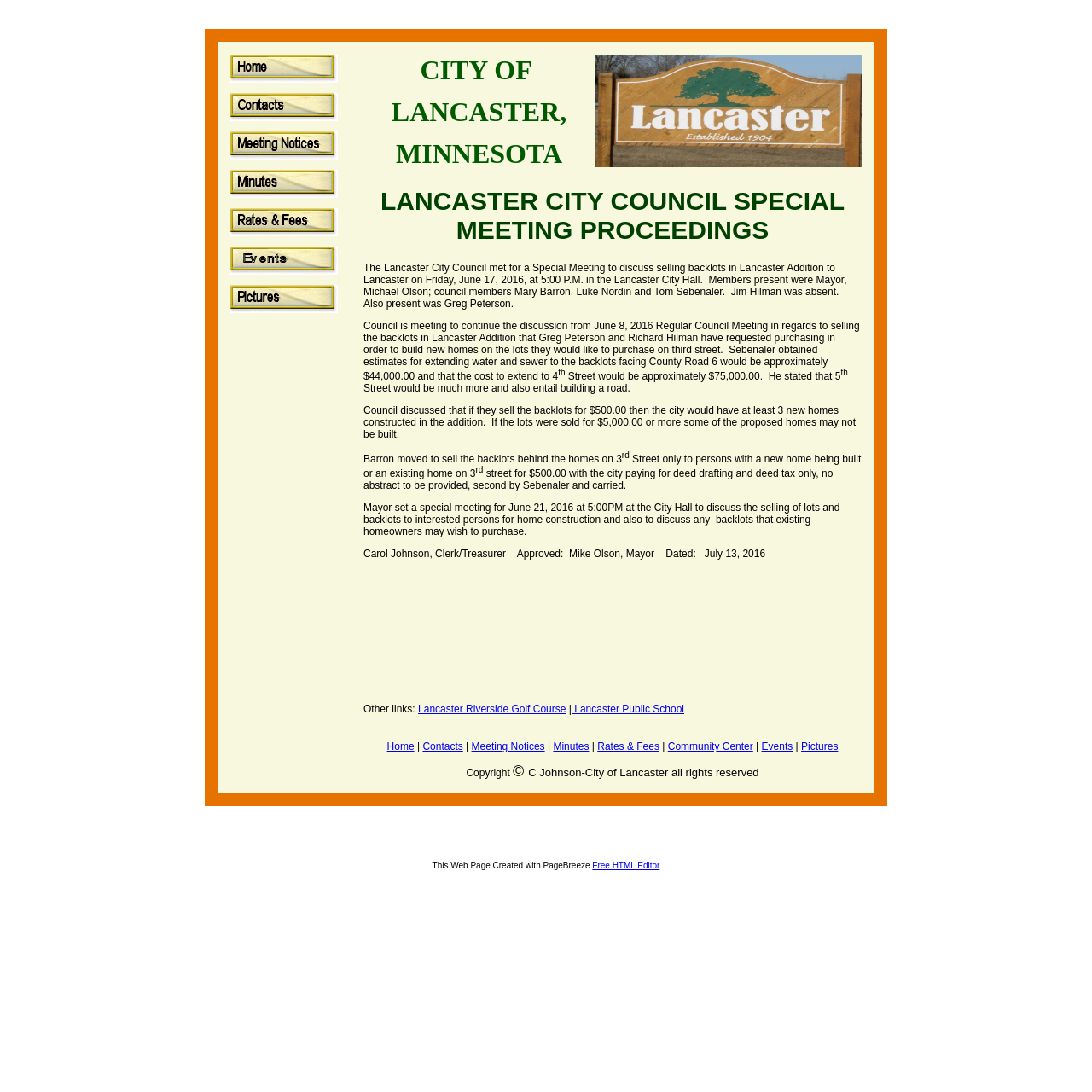Determine the bounding box coordinates of the element's region needed to click to follow the instruction: "Read Minutes". Provide these coordinates as four float numbers between 0 and 1, formatted as [left, top, right, bottom].

[0.211, 0.173, 0.309, 0.184]